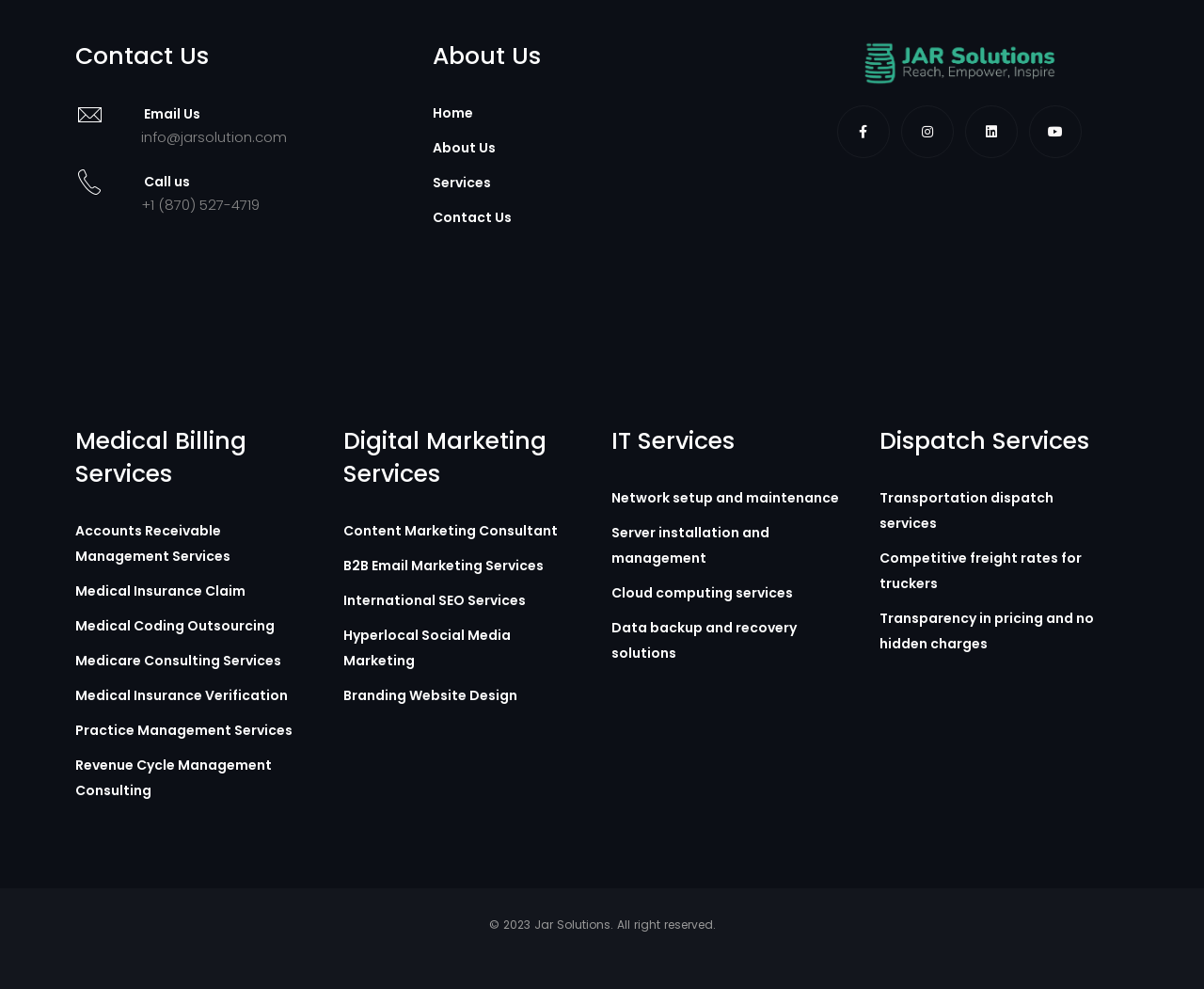What type of marketing services are offered?
Please provide a single word or phrase based on the screenshot.

Digital Marketing Services